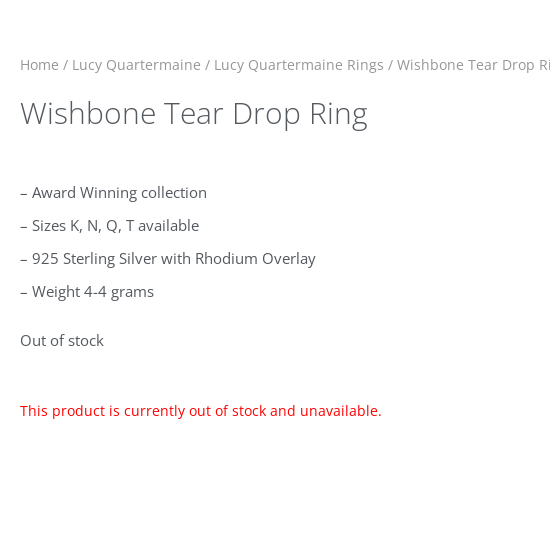Examine the screenshot and answer the question in as much detail as possible: What is the weight of the ring?

The weight of the ring is specified in the caption as approximately 4 grams. This information is provided to give an idea of the ring's size and material density.